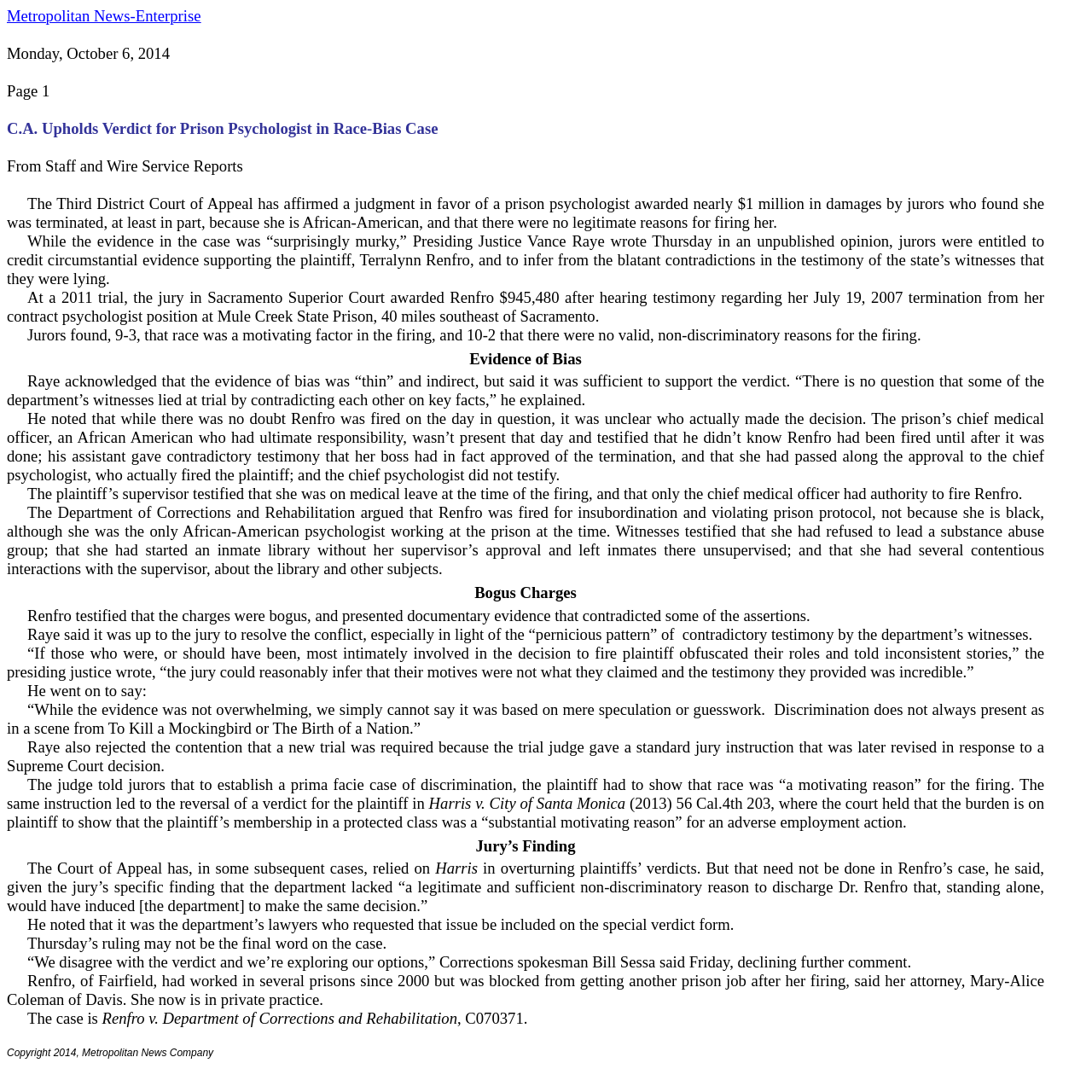Based on the provided description, "Metropolitan News-Enterprise", find the bounding box of the corresponding UI element in the screenshot.

[0.006, 0.006, 0.184, 0.023]